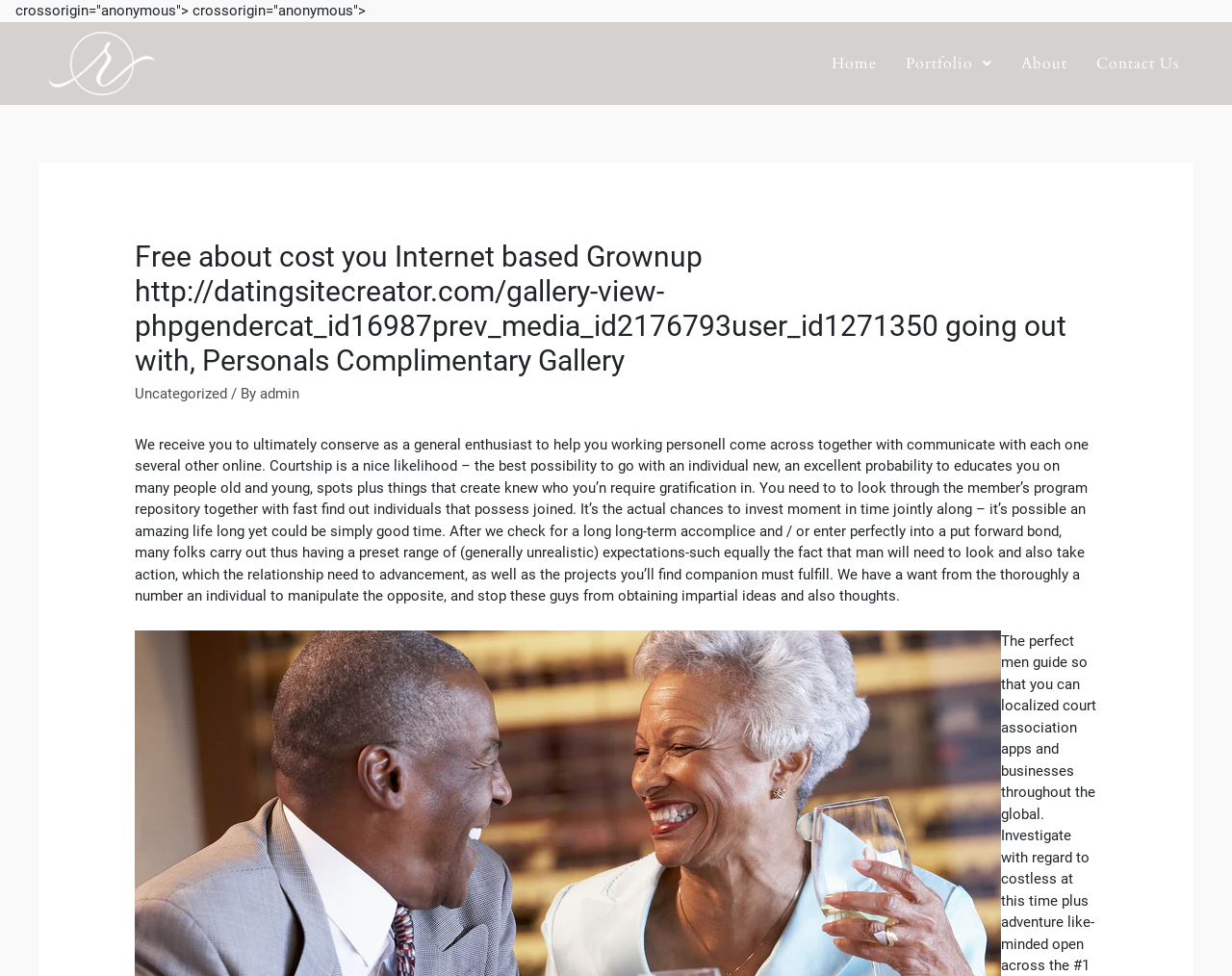Please provide the bounding box coordinates for the UI element as described: "Contact Us". The coordinates must be four floats between 0 and 1, represented as [left, top, right, bottom].

[0.878, 0.042, 0.969, 0.087]